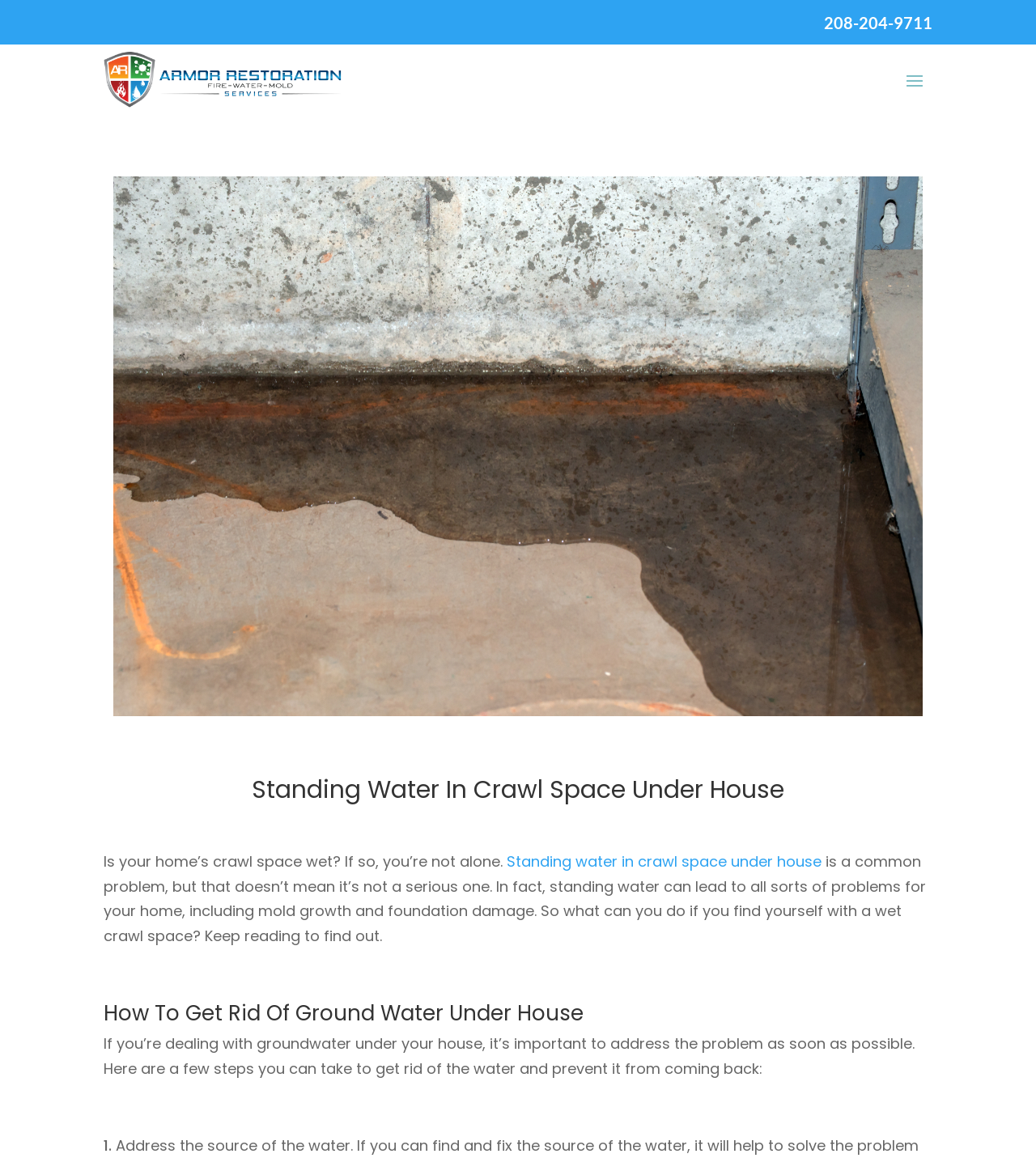Can you extract the primary headline text from the webpage?

Standing Water In Crawl Space Under House